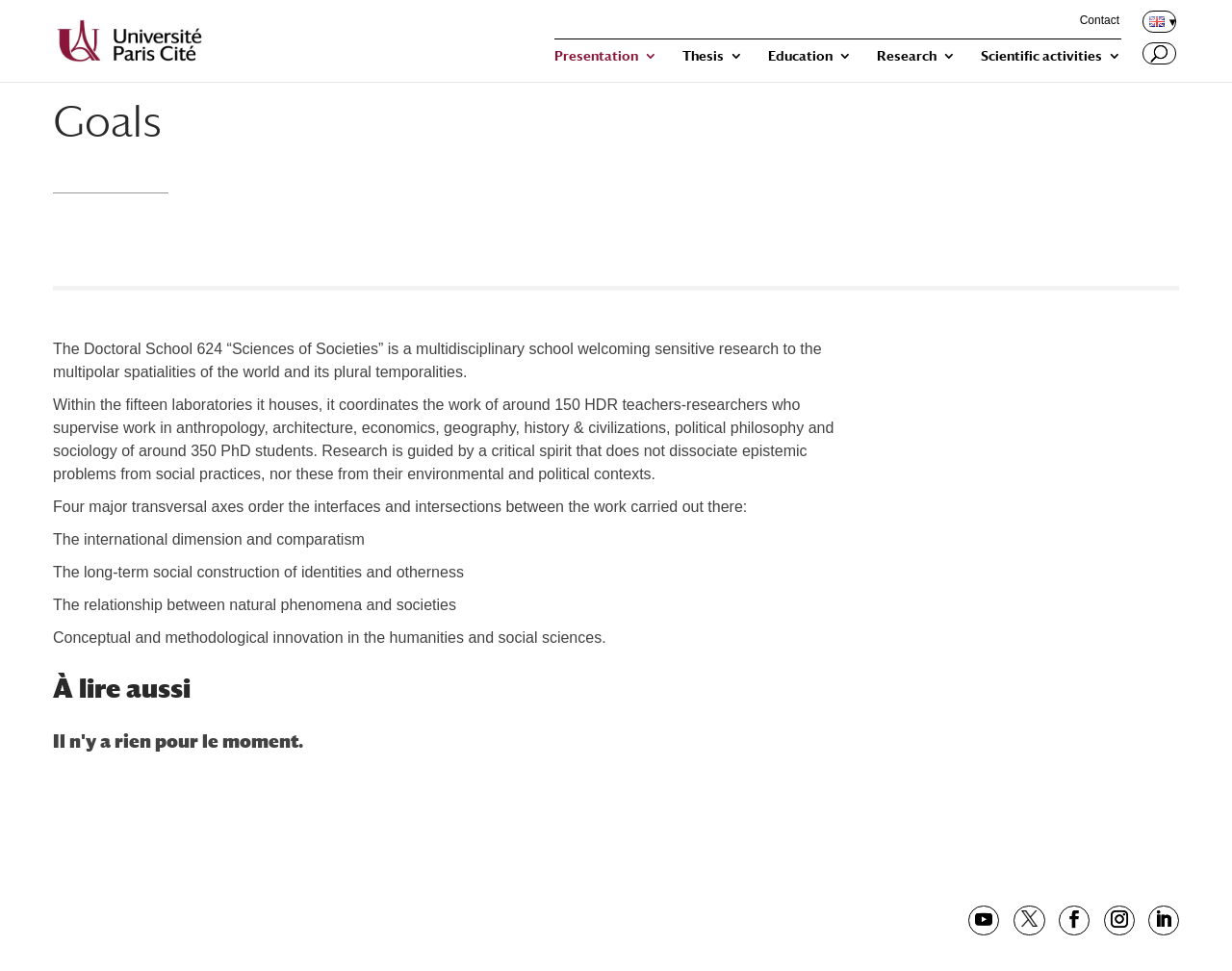Please provide a detailed answer to the question below by examining the image:
What is the fourth transversal axis of the doctoral school?

I found the answer by reading the list of transversal axes, which are mentioned in the article as 'Four major transversal axes order the interfaces and intersections between the work carried out there:'.